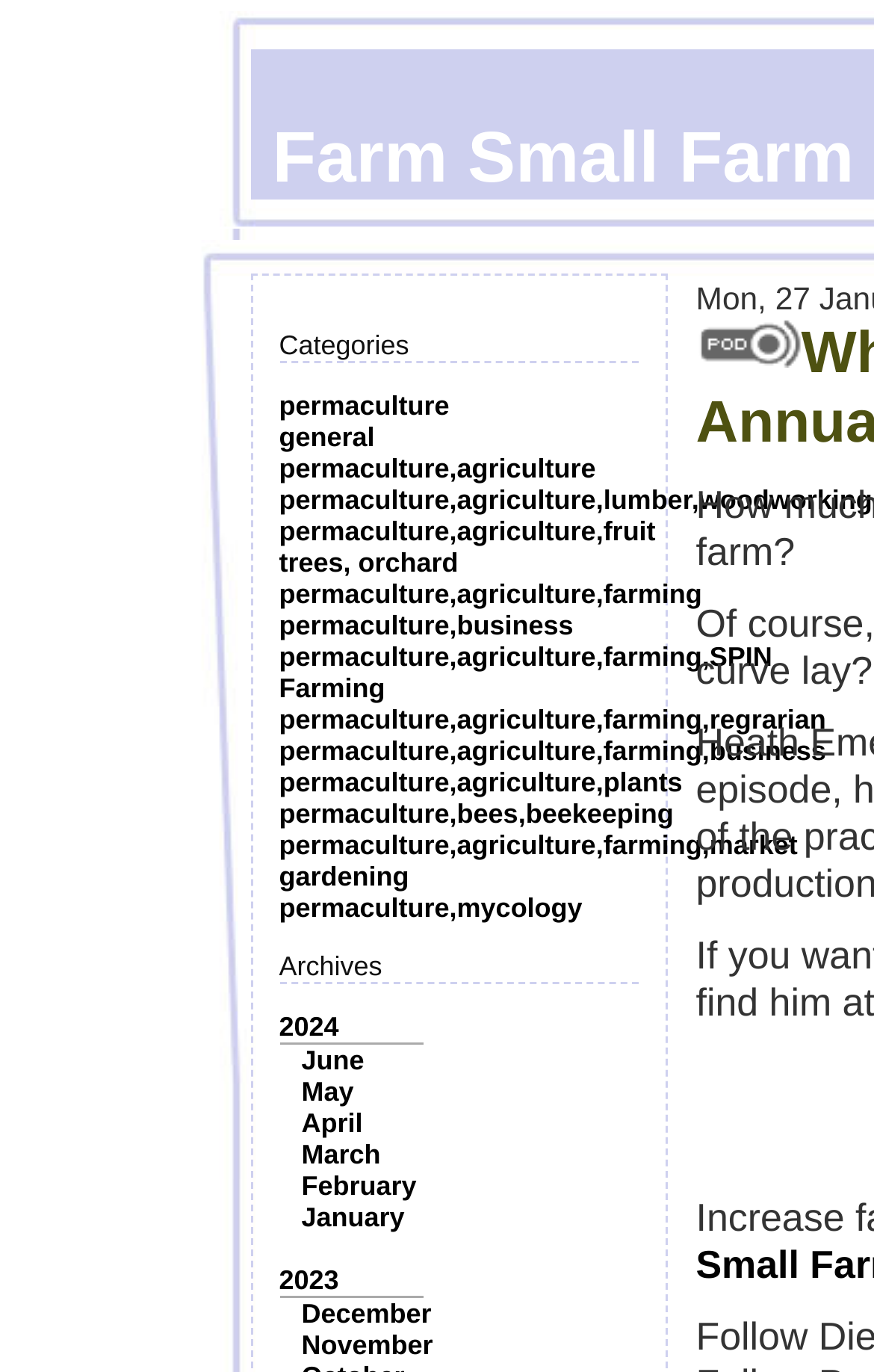Respond to the question with just a single word or phrase: 
What is the topic of the first category listed?

permaculture